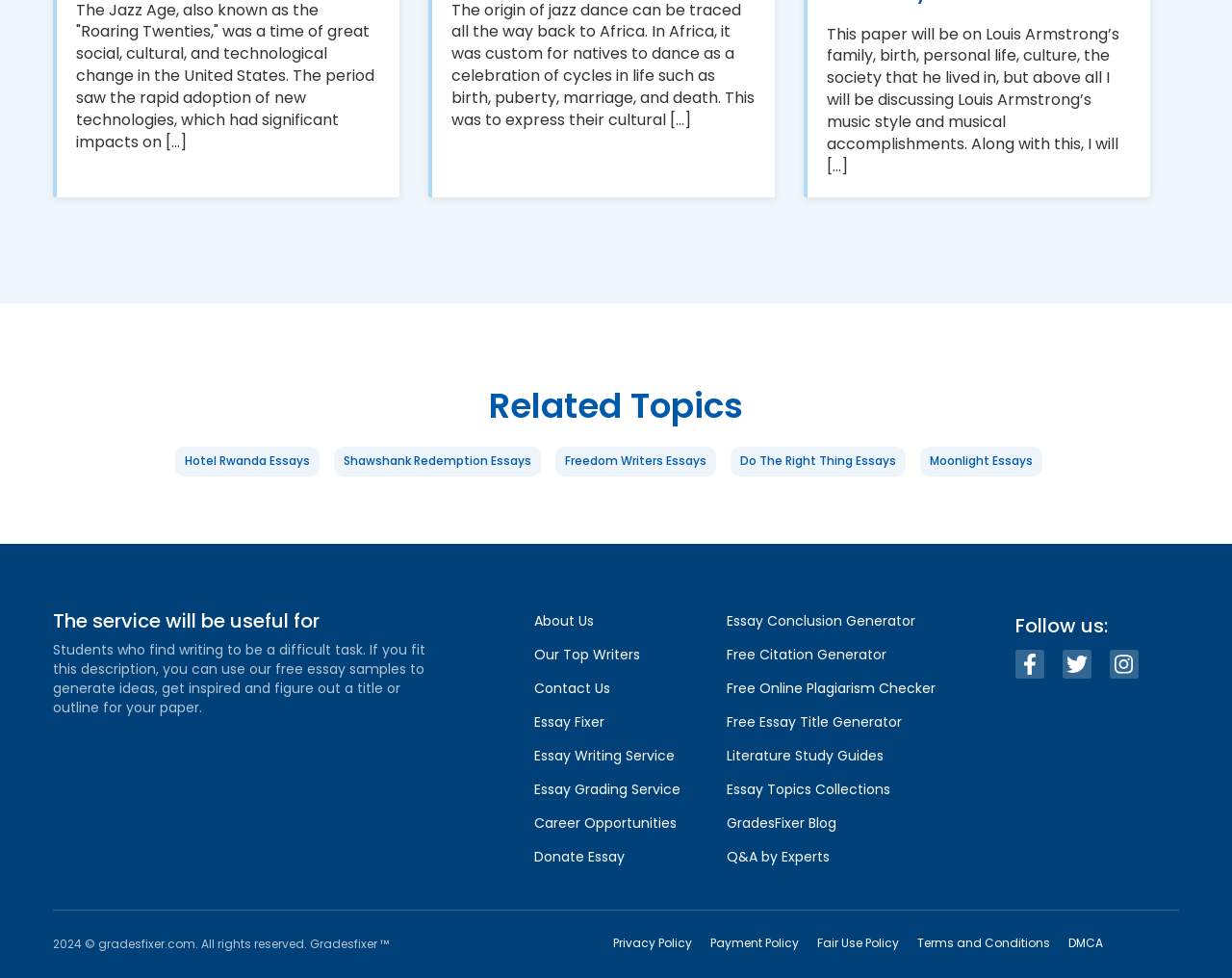What is the name of the website?
Analyze the image and deliver a detailed answer to the question.

The name of the website is Gradesfixer, as indicated by the StaticText element with the text '2024 © gradesfixer.com. All rights reserved. Gradesfixer ™'.